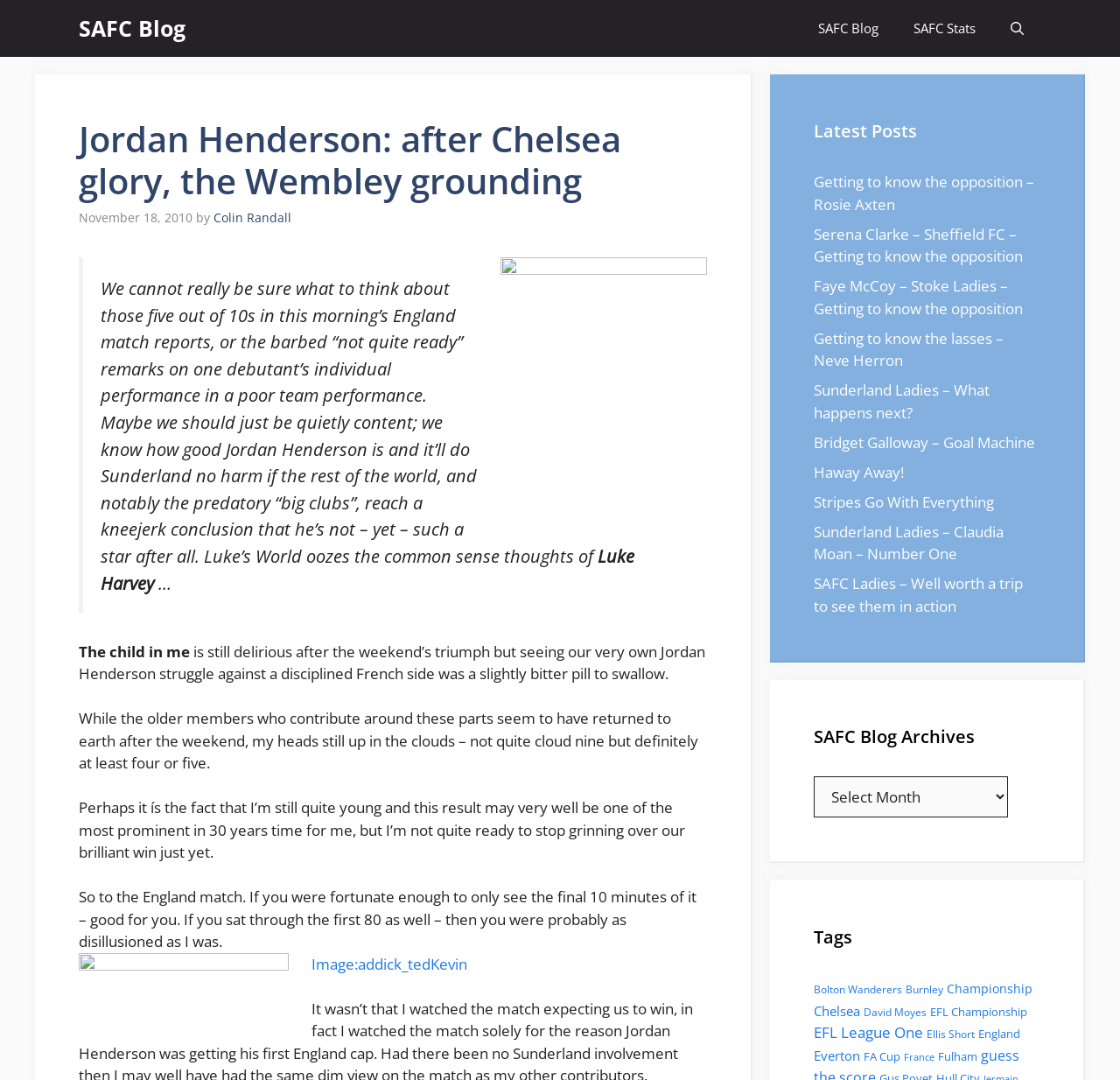Who wrote the article?
Answer the question with a single word or phrase derived from the image.

Colin Randall